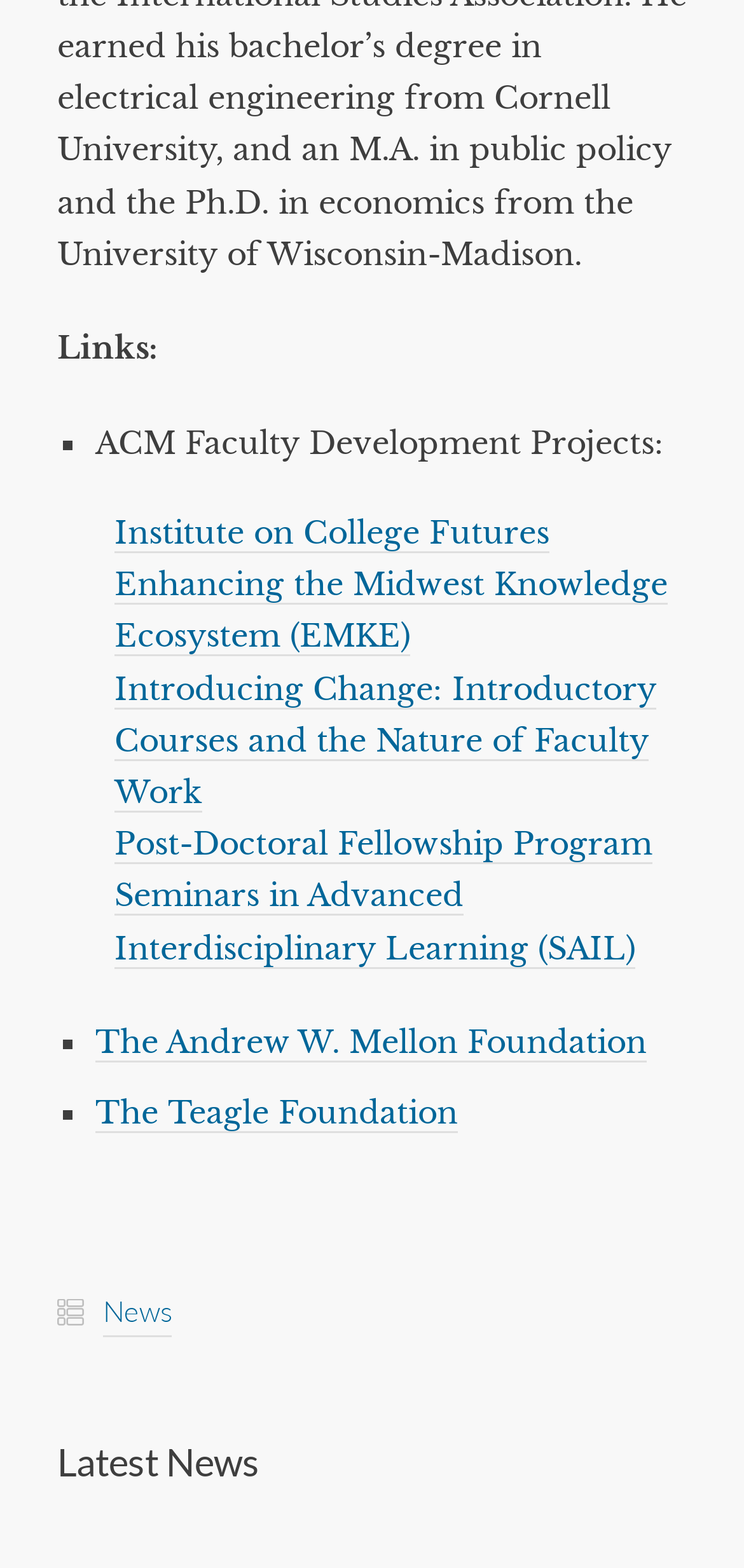Locate the bounding box of the UI element based on this description: "Institute on College Futures". Provide four float numbers between 0 and 1 as [left, top, right, bottom].

[0.154, 0.327, 0.738, 0.353]